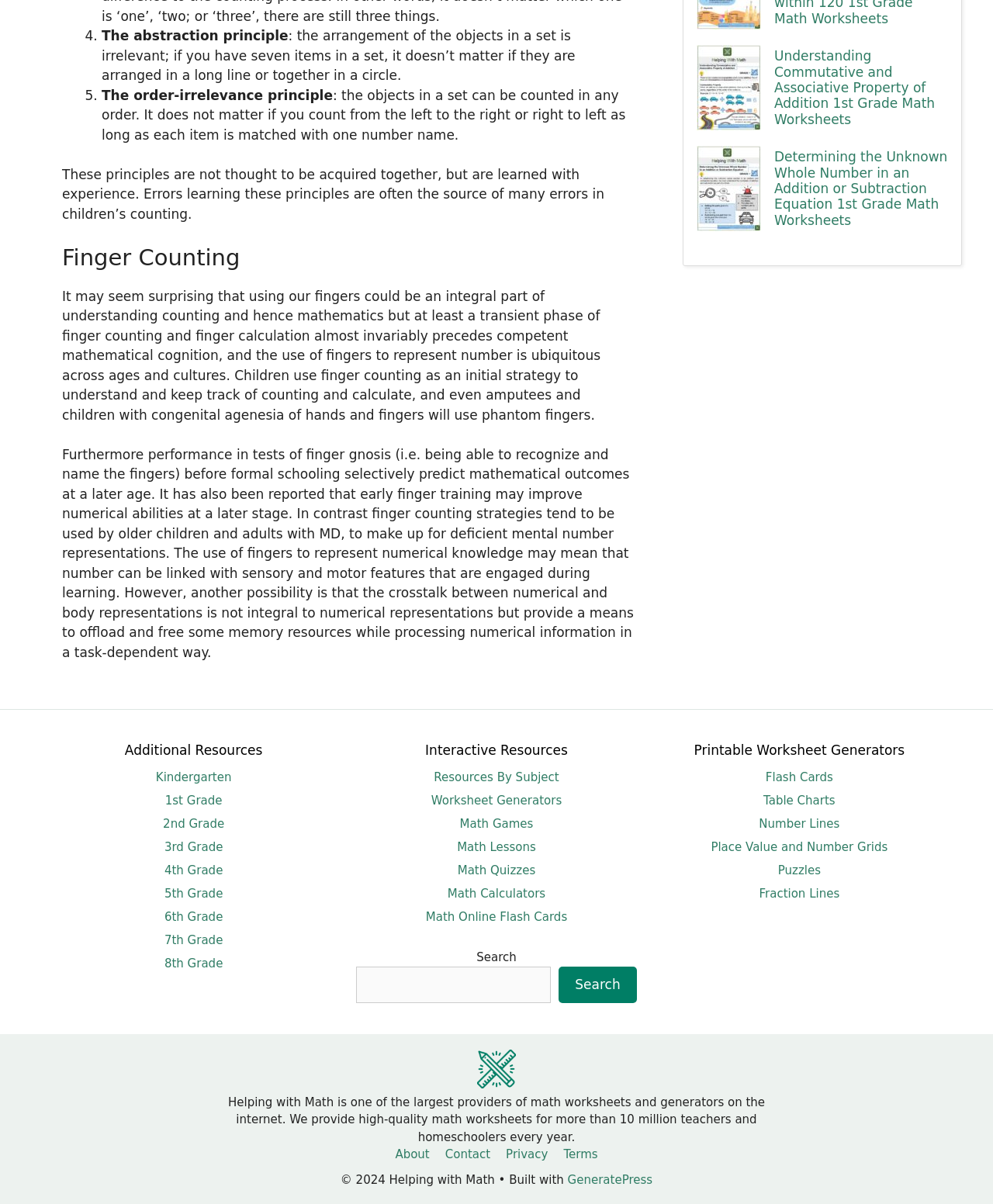Specify the bounding box coordinates of the area to click in order to execute this command: 'search for math resources'. The coordinates should consist of four float numbers ranging from 0 to 1, and should be formatted as [left, top, right, bottom].

[0.359, 0.803, 0.555, 0.833]